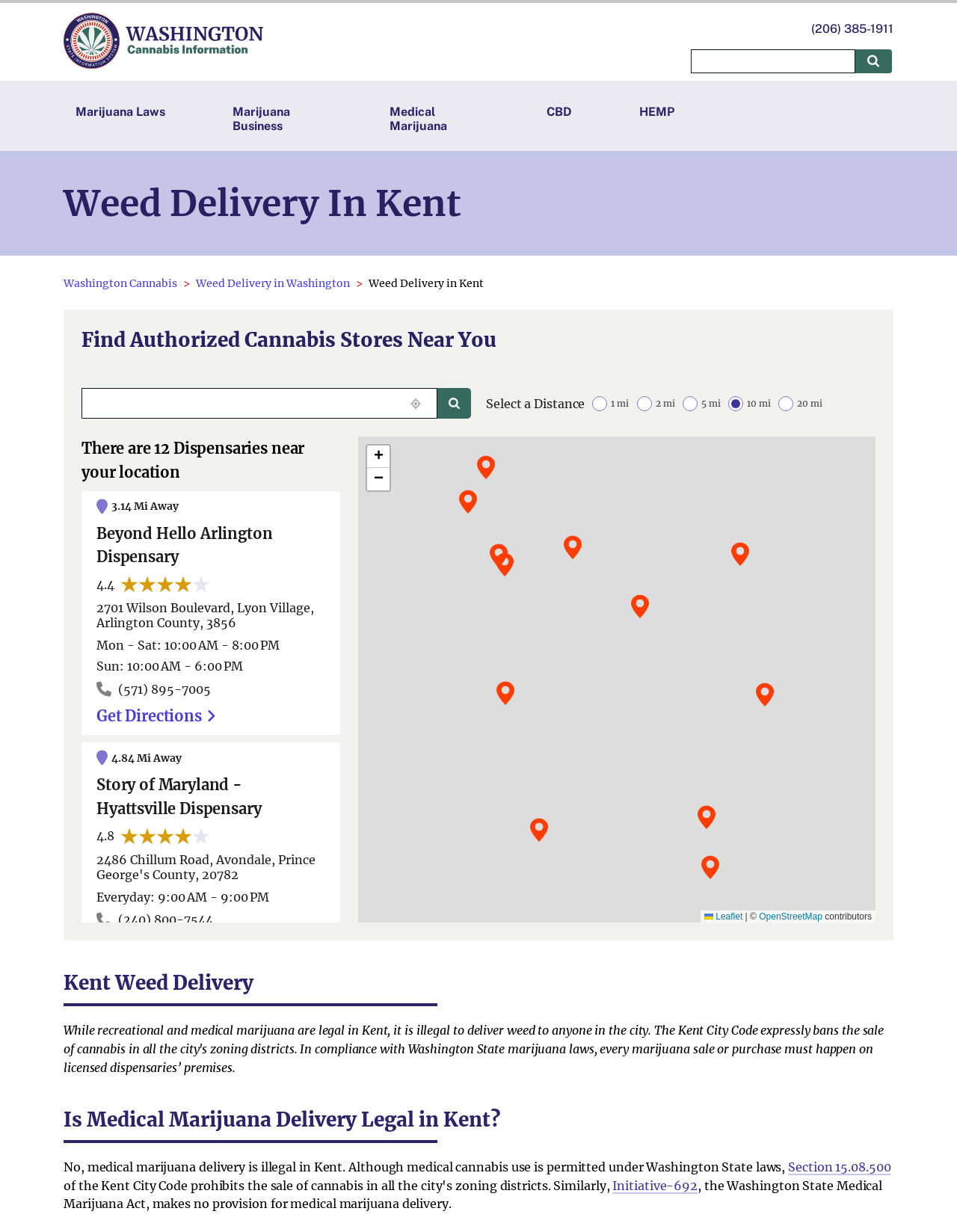What is the function of the 'Get Directions' button?
Answer the question with a single word or phrase derived from the image.

Get directions to dispensary